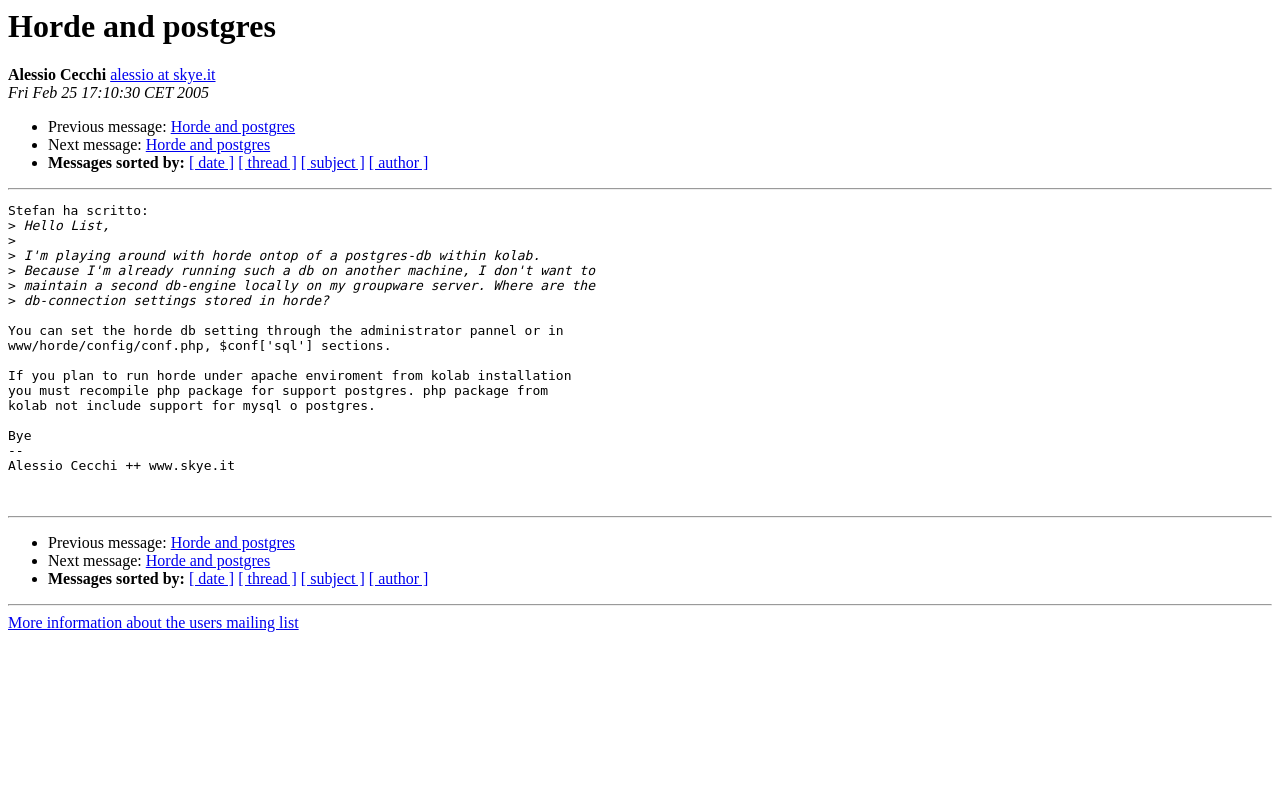What is the date of the message?
Answer the question with a thorough and detailed explanation.

The date of the message can be found in the text 'Fri Feb 25 17:10:30 CET 2005' which is located near the top of the webpage.